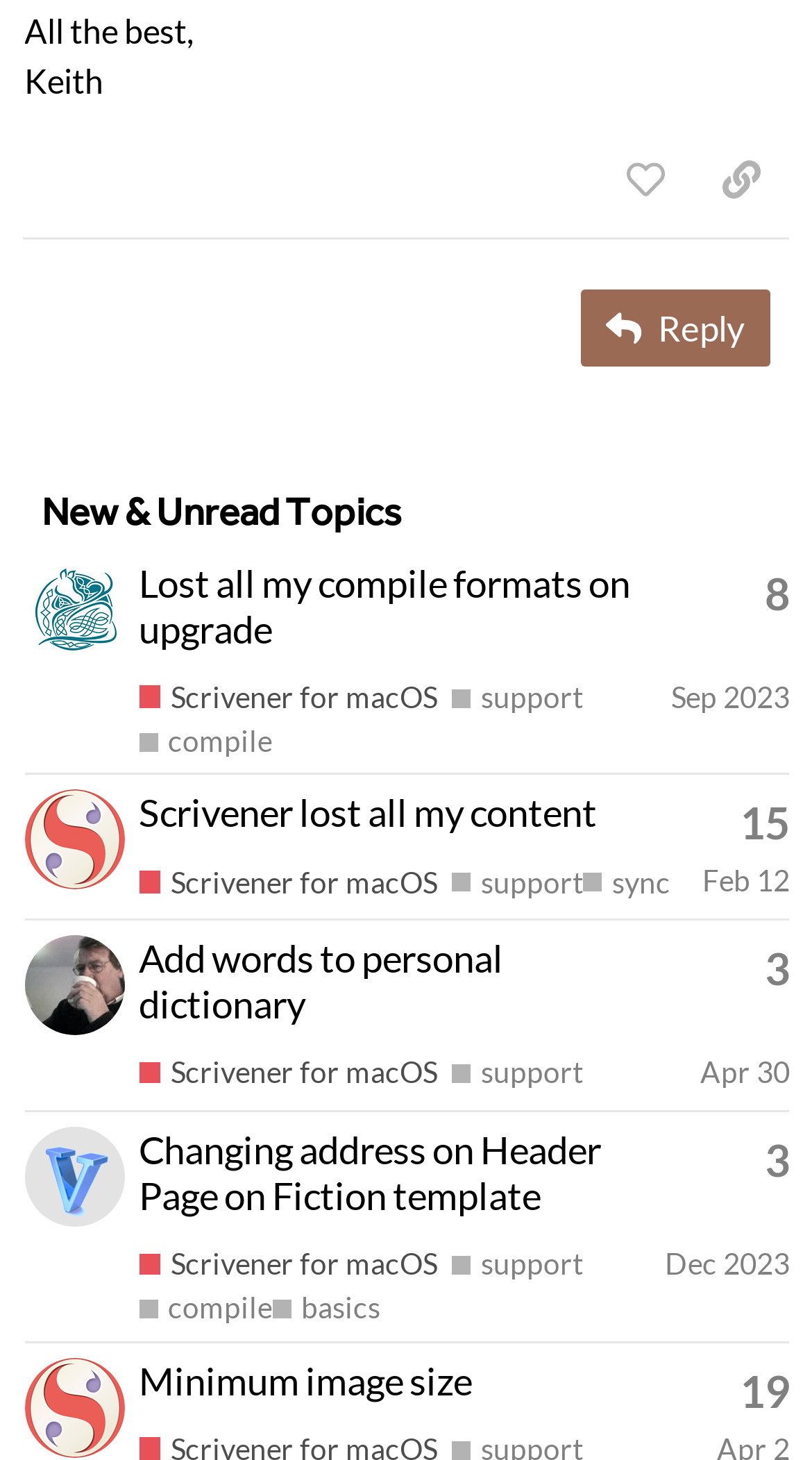Identify the bounding box coordinates of the clickable region necessary to fulfill the following instruction: "View the profile of celynkendrick". The bounding box coordinates should be four float numbers between 0 and 1, i.e., [left, top, right, bottom].

[0.03, 0.401, 0.153, 0.428]